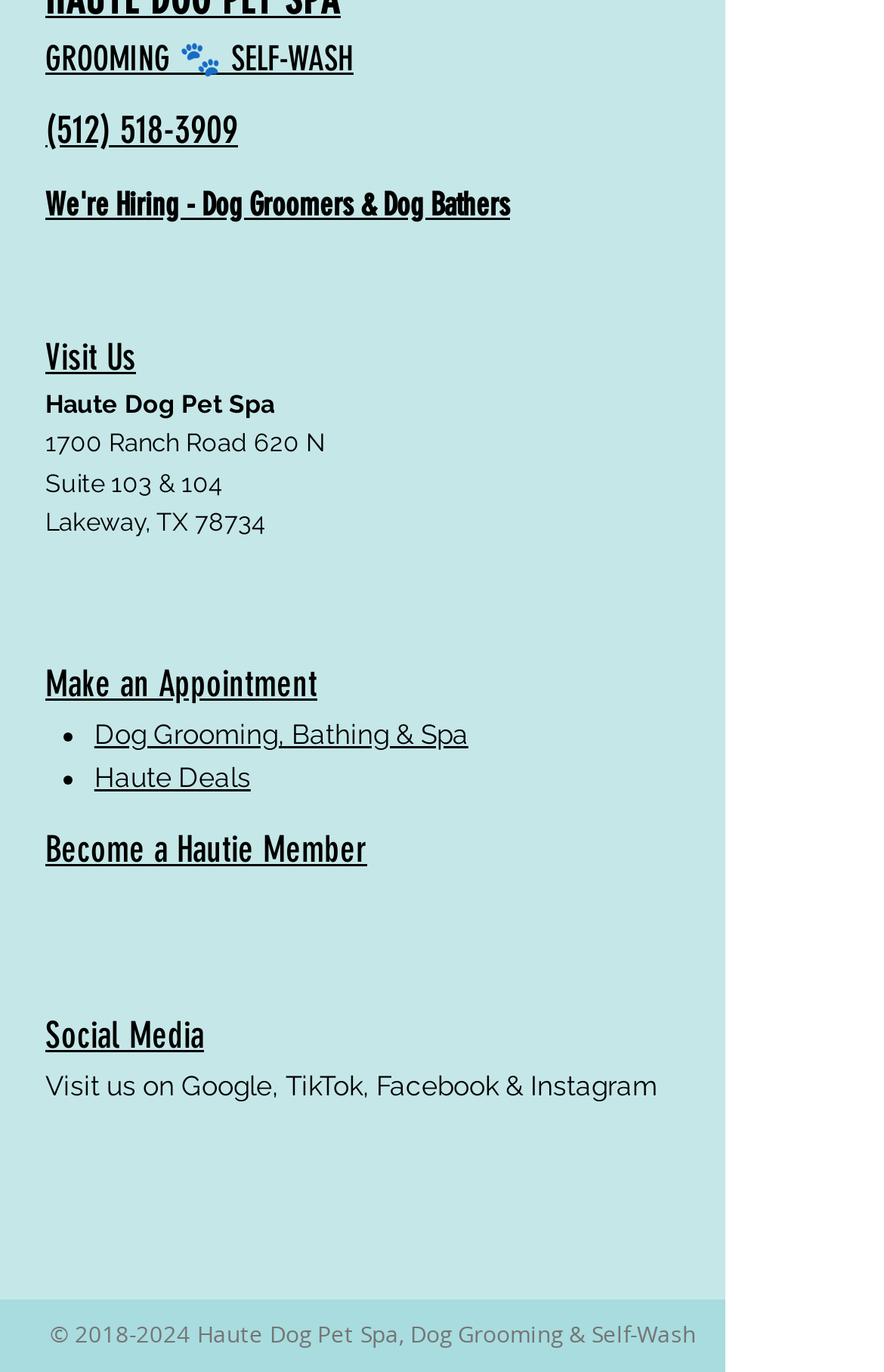Please examine the image and provide a detailed answer to the question: What is the name of the pet spa?

The name of the pet spa can be found in the top section of the webpage, where it is written in a larger font size as 'Haute Dog Pet Spa'.